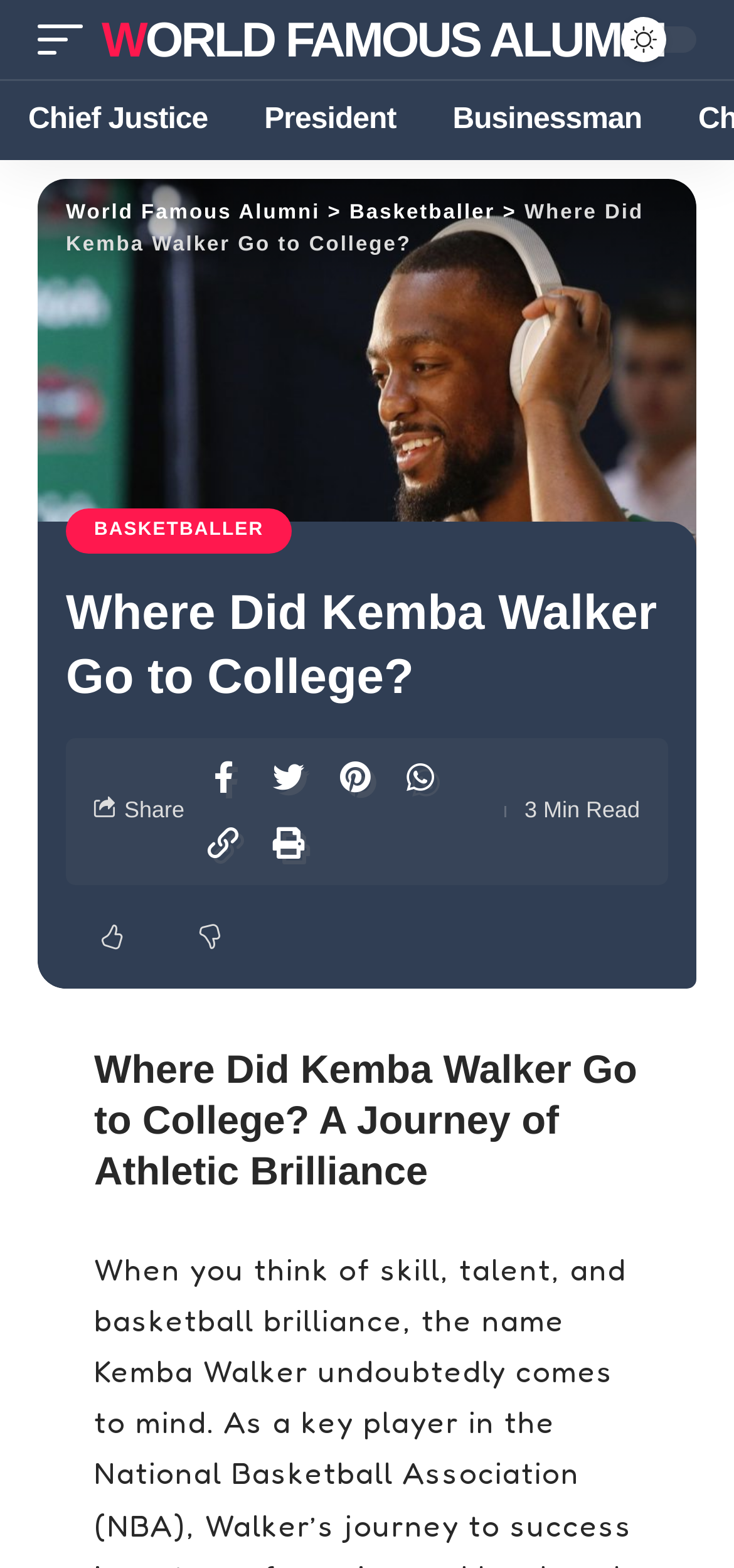Craft a detailed narrative of the webpage's structure and content.

The webpage is about NBA star Kemba Walker's college basketball career. At the top, there is a mobile trigger link on the left and a "WORLD FAMOUS ALUMNI" link on the right. Below these links, there are three links: "Chief Justice", "President", and "Businessman", arranged from left to right.

The main content area has a header section with several links and text elements. On the left, there is a "World Famous Alumni" link, followed by a ">" symbol, and then a "Basketballer" link. To the right of these links, there is a heading that reads "Where Did Kemba Walker Go to College?".

Below the header section, there is a large image that takes up most of the width of the page, with a caption "Where Did Kemba Walker Go To College? Go To College". Above the image, there is a "BASKETBALLER" link.

The main article heading is "Where Did Kemba Walker Go to College?", which is followed by a brief summary of Kemba Walker's college basketball career. On the right side of the page, there are several social media sharing links, including Facebook, Twitter, and LinkedIn, arranged vertically. Below these links, there is a "3 Min Read" label, indicating the estimated time it takes to read the article.

At the bottom of the page, there is a subheading that reads "Where Did Kemba Walker Go to College? A Journey of Athletic Brilliance", which likely introduces the main content of the article.